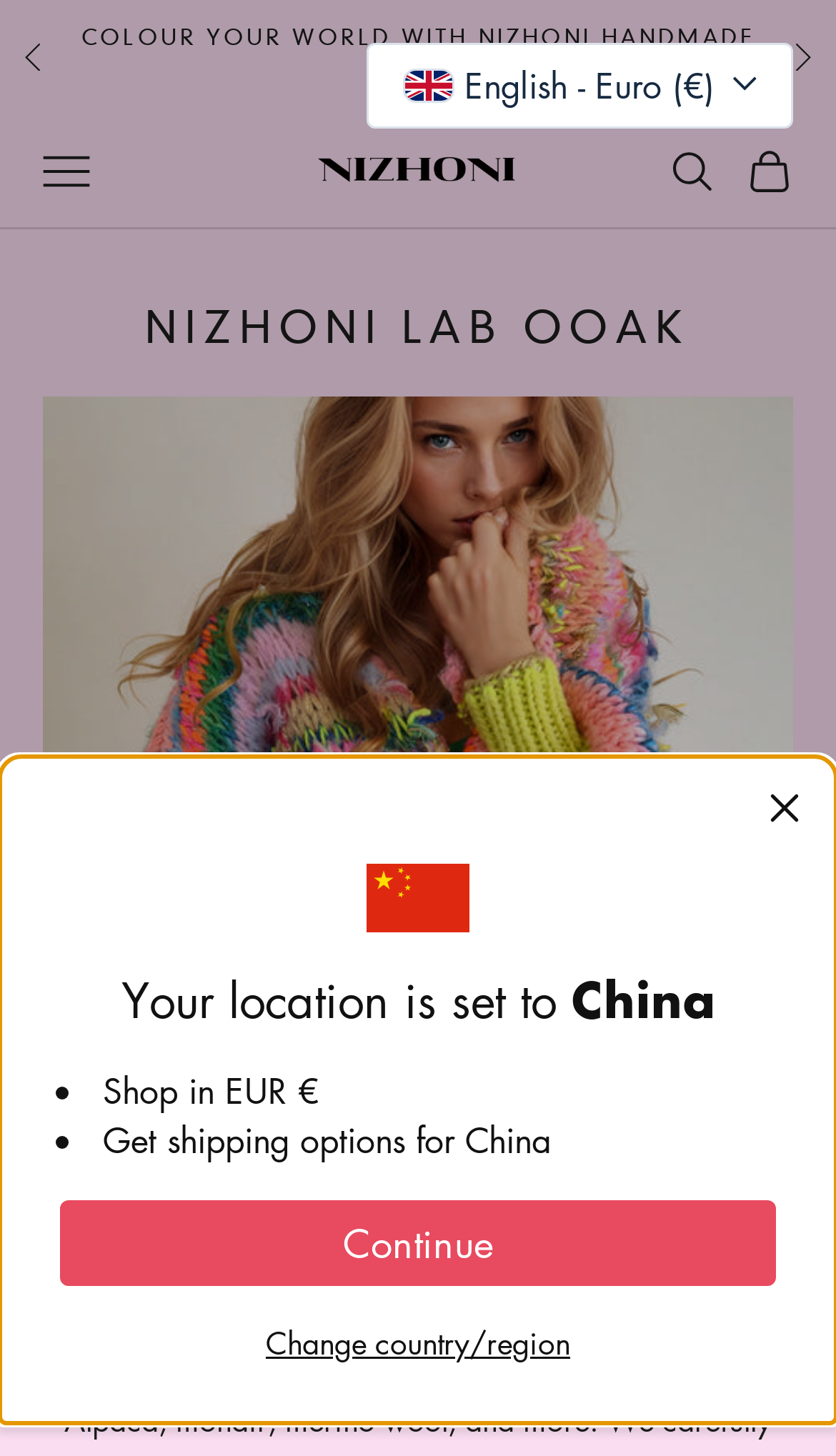Given the webpage screenshot and the description, determine the bounding box coordinates (top-left x, top-left y, bottom-right x, bottom-right y) that define the location of the UI element matching this description: Open navigation menu

[0.051, 0.102, 0.108, 0.134]